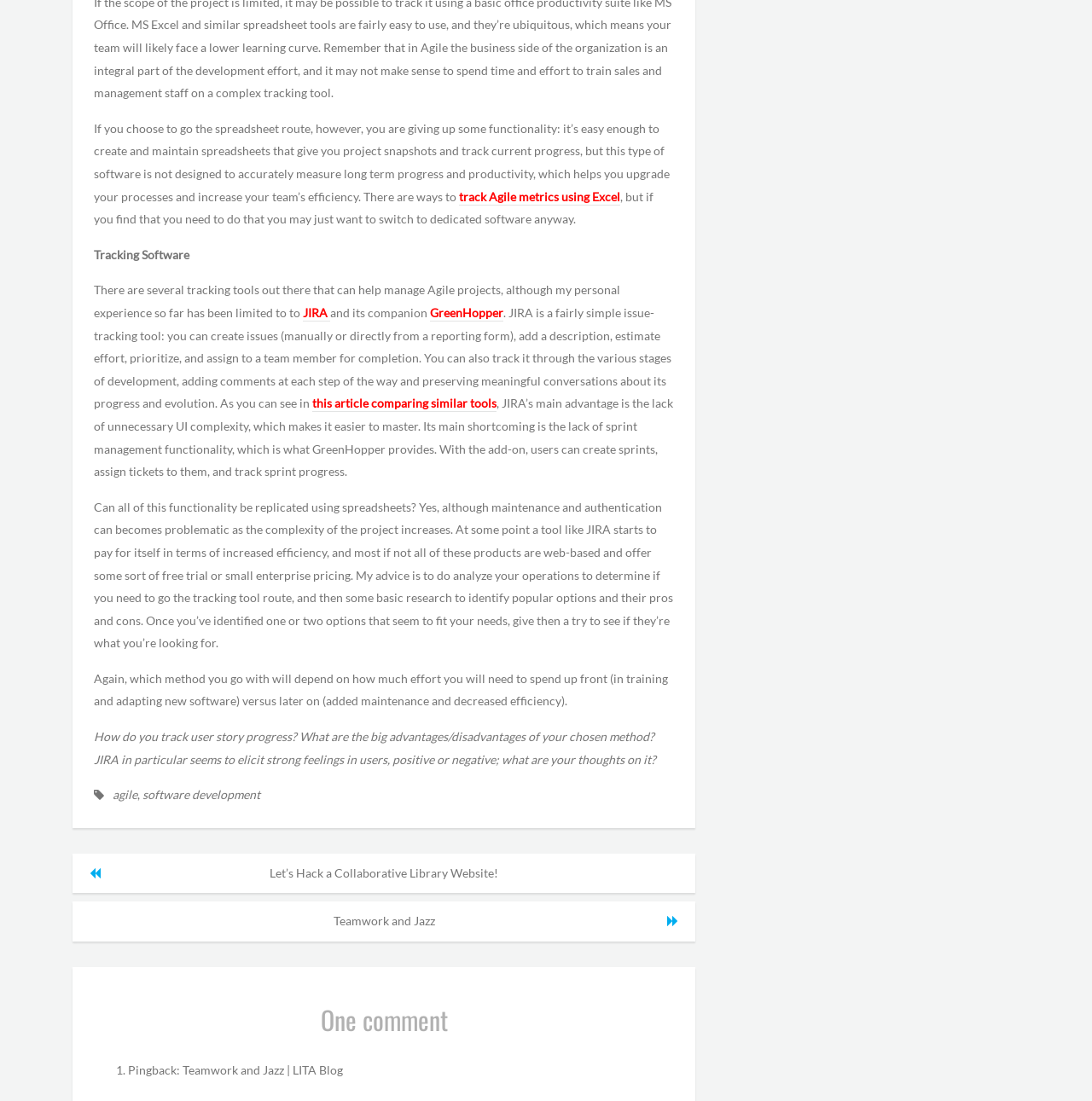Identify the bounding box coordinates of the clickable section necessary to follow the following instruction: "Go to the Posts page". The coordinates should be presented as four float numbers from 0 to 1, i.e., [left, top, right, bottom].

[0.066, 0.775, 0.637, 0.855]